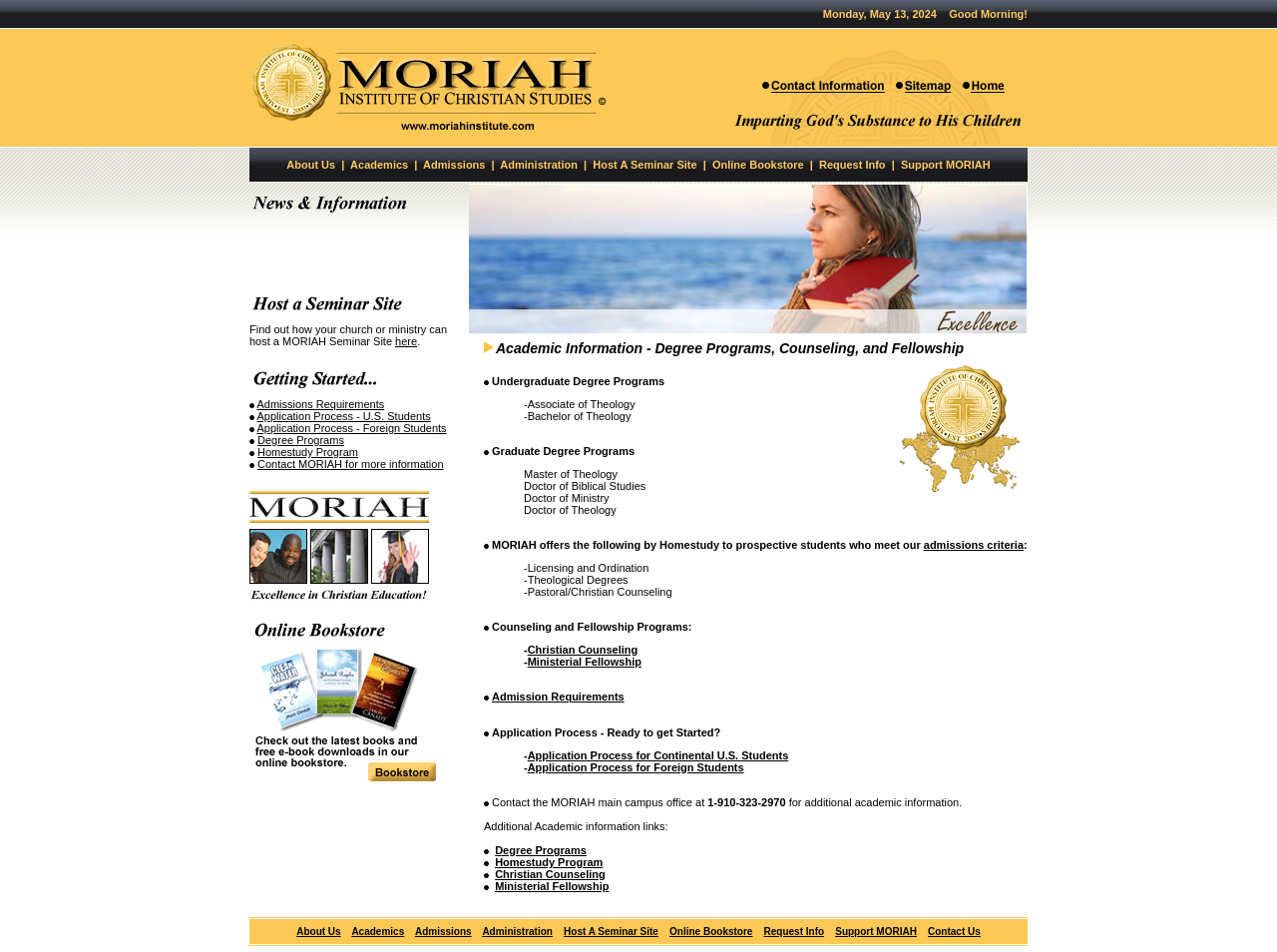Reply to the question with a brief word or phrase: How can one contact MORIAH for additional academic information?

Call 1-910-323-2970